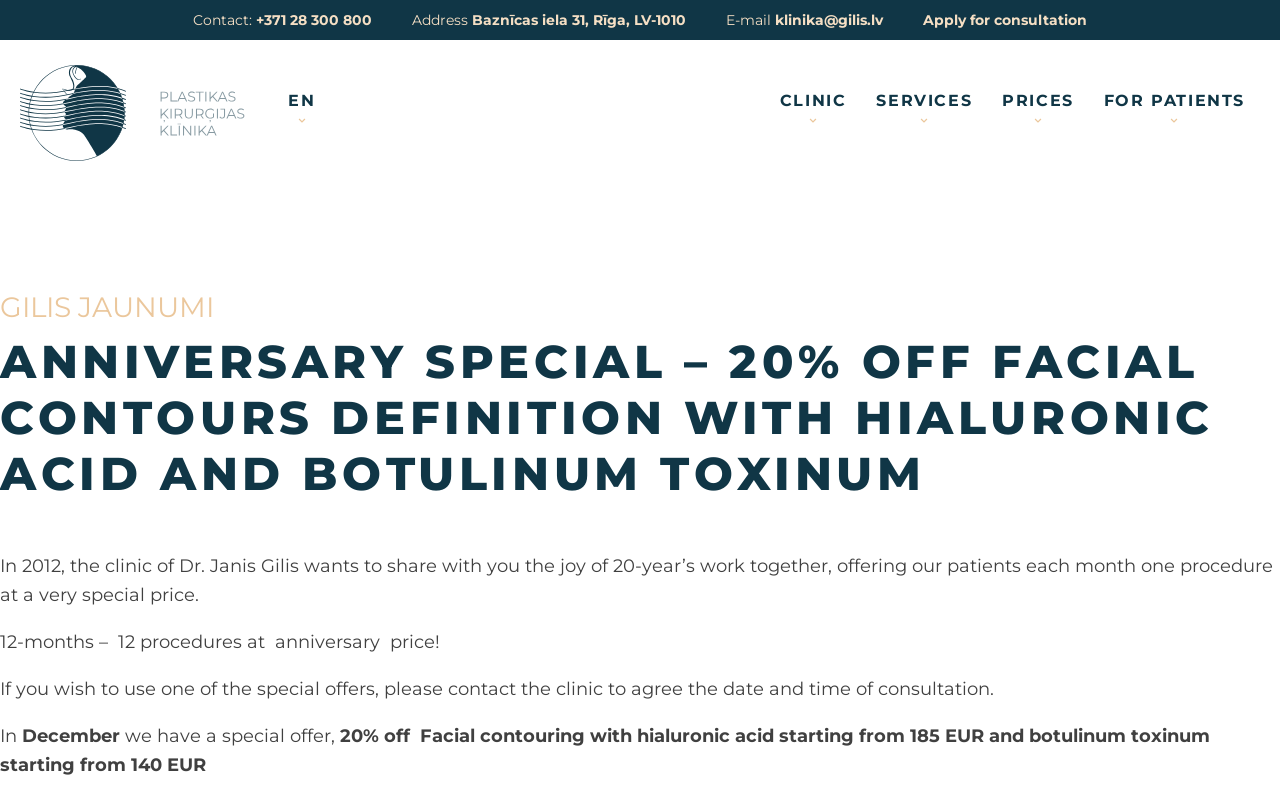Specify the bounding box coordinates of the element's area that should be clicked to execute the given instruction: "Switch to English". The coordinates should be four float numbers between 0 and 1, i.e., [left, top, right, bottom].

[0.213, 0.106, 0.258, 0.143]